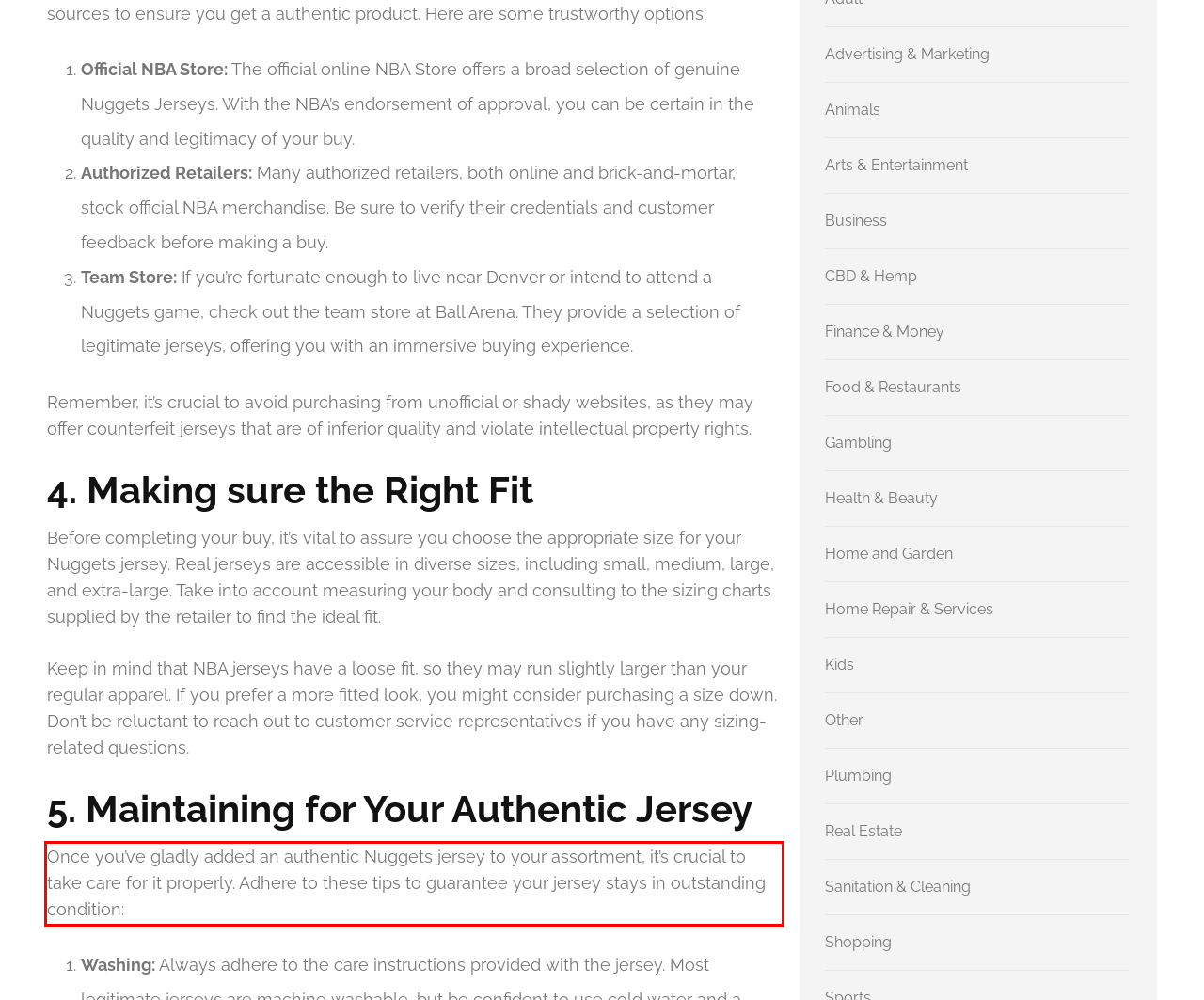In the screenshot of the webpage, find the red bounding box and perform OCR to obtain the text content restricted within this red bounding box.

Once you’ve gladly added an authentic Nuggets jersey to your assortment, it’s crucial to take care for it properly. Adhere to these tips to guarantee your jersey stays in outstanding condition: